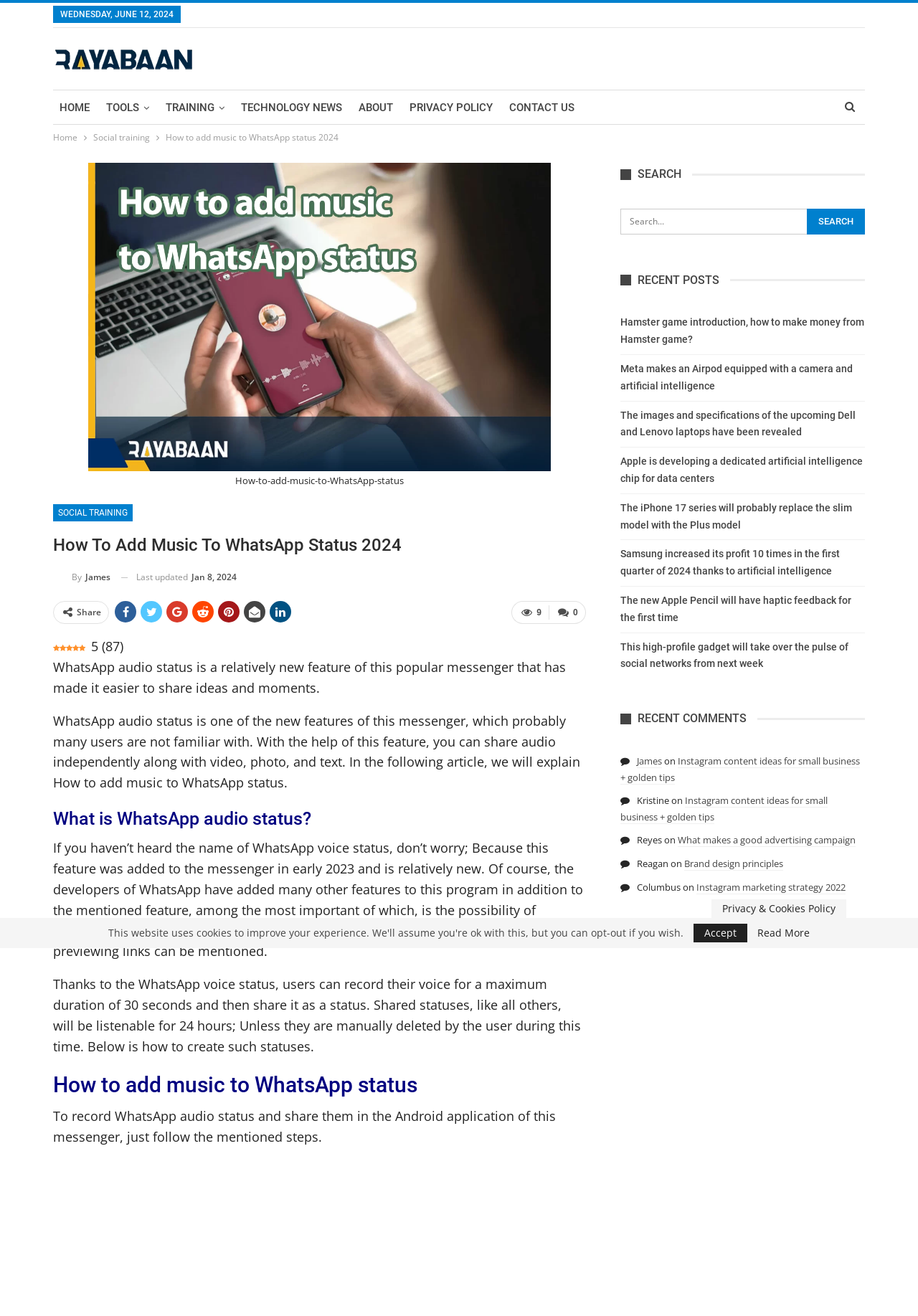How long are shared WhatsApp audio statuses listenable for?
Using the visual information from the image, give a one-word or short-phrase answer.

24 hours